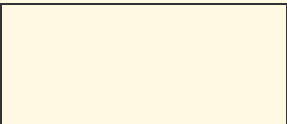When was the article published?
Look at the screenshot and give a one-word or phrase answer.

February 3rd, 2023